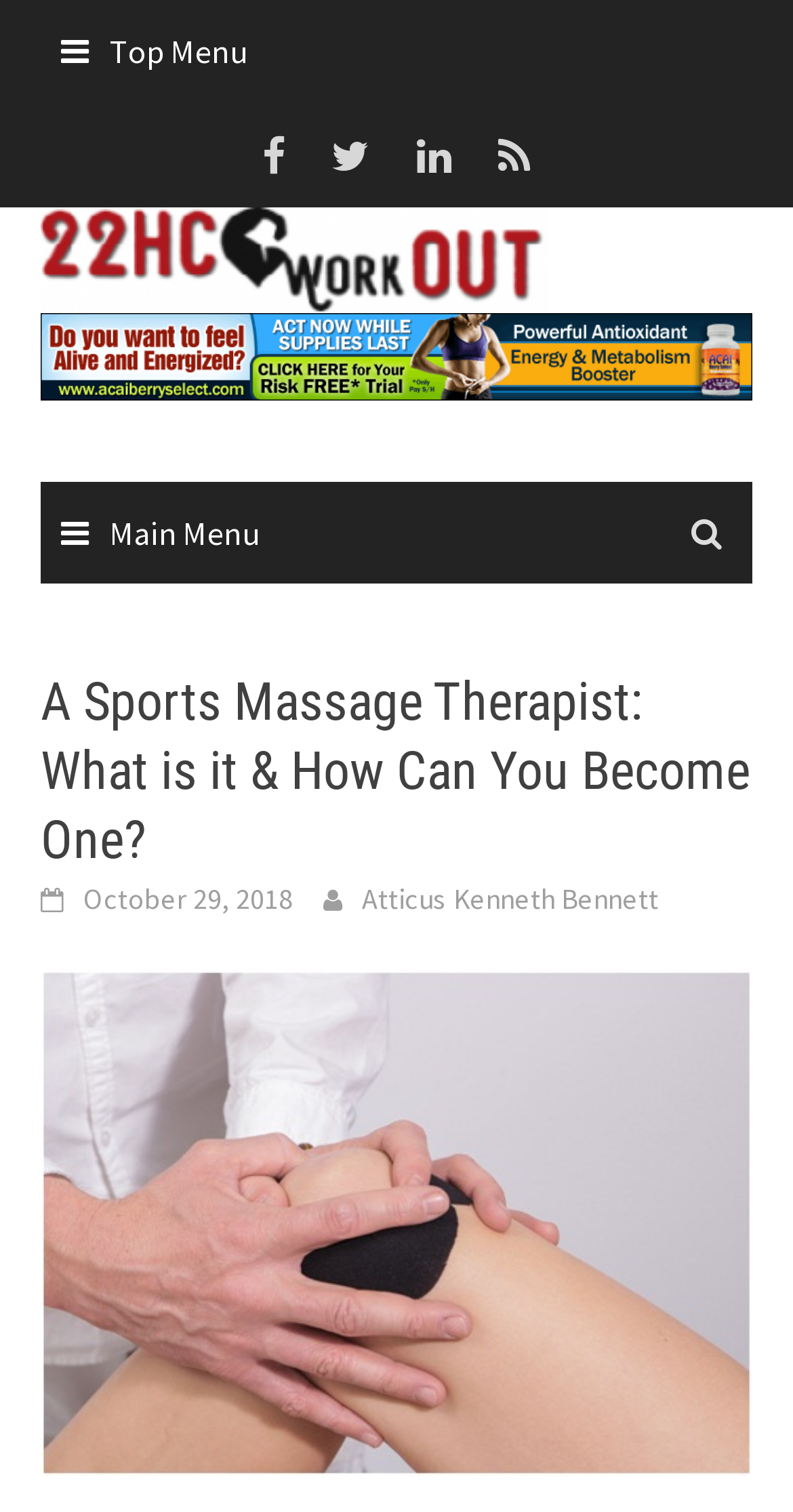Using the element description provided, determine the bounding box coordinates in the format (top-left x, top-left y, bottom-right x, bottom-right y). Ensure that all values are floating point numbers between 0 and 1. Element description: Atticus Kenneth Bennett

[0.456, 0.583, 0.831, 0.607]